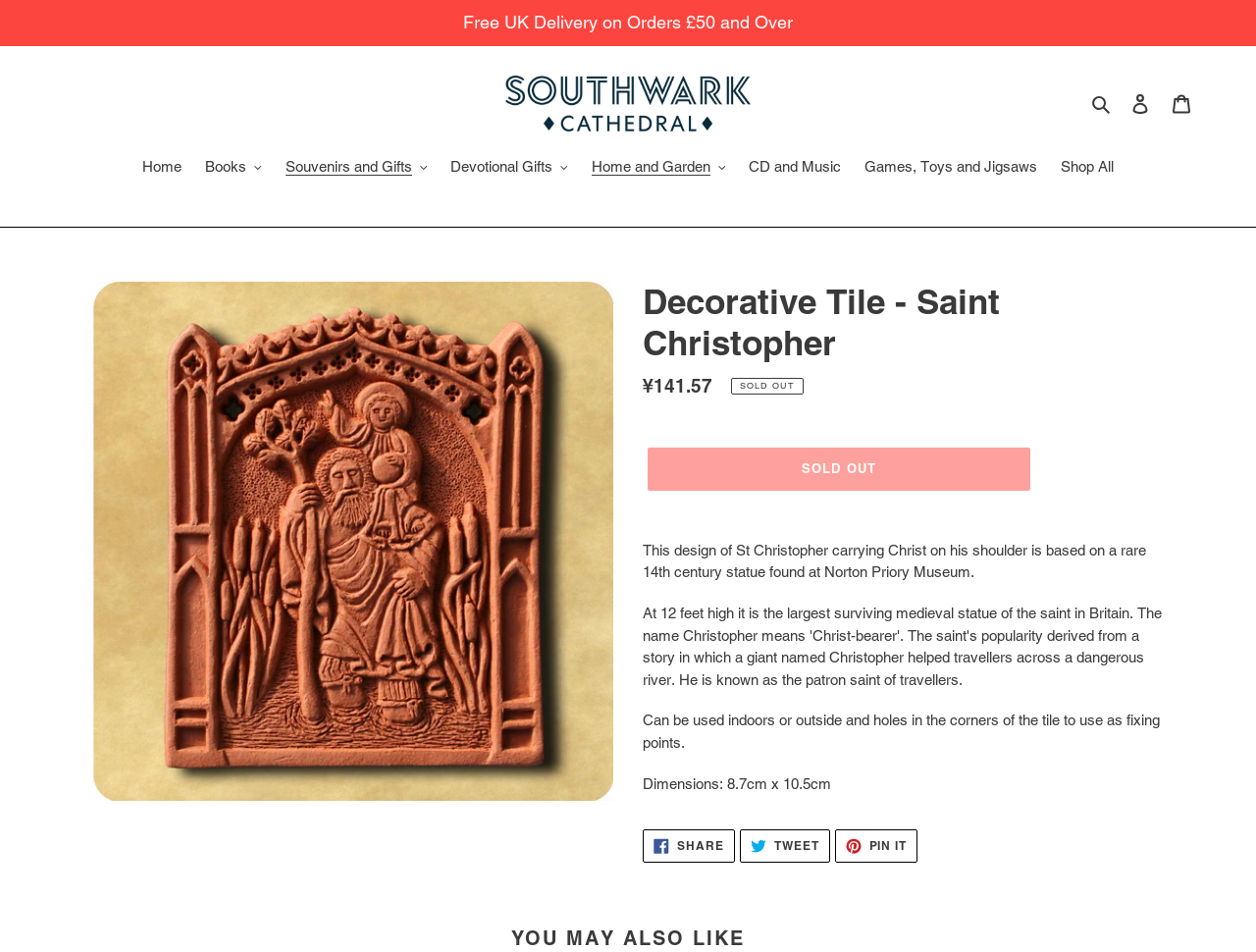Please give the bounding box coordinates of the area that should be clicked to fulfill the following instruction: "Click on the 'Southwark Cathedral Shop' link". The coordinates should be in the format of four float numbers from 0 to 1, i.e., [left, top, right, bottom].

[0.348, 0.079, 0.652, 0.138]